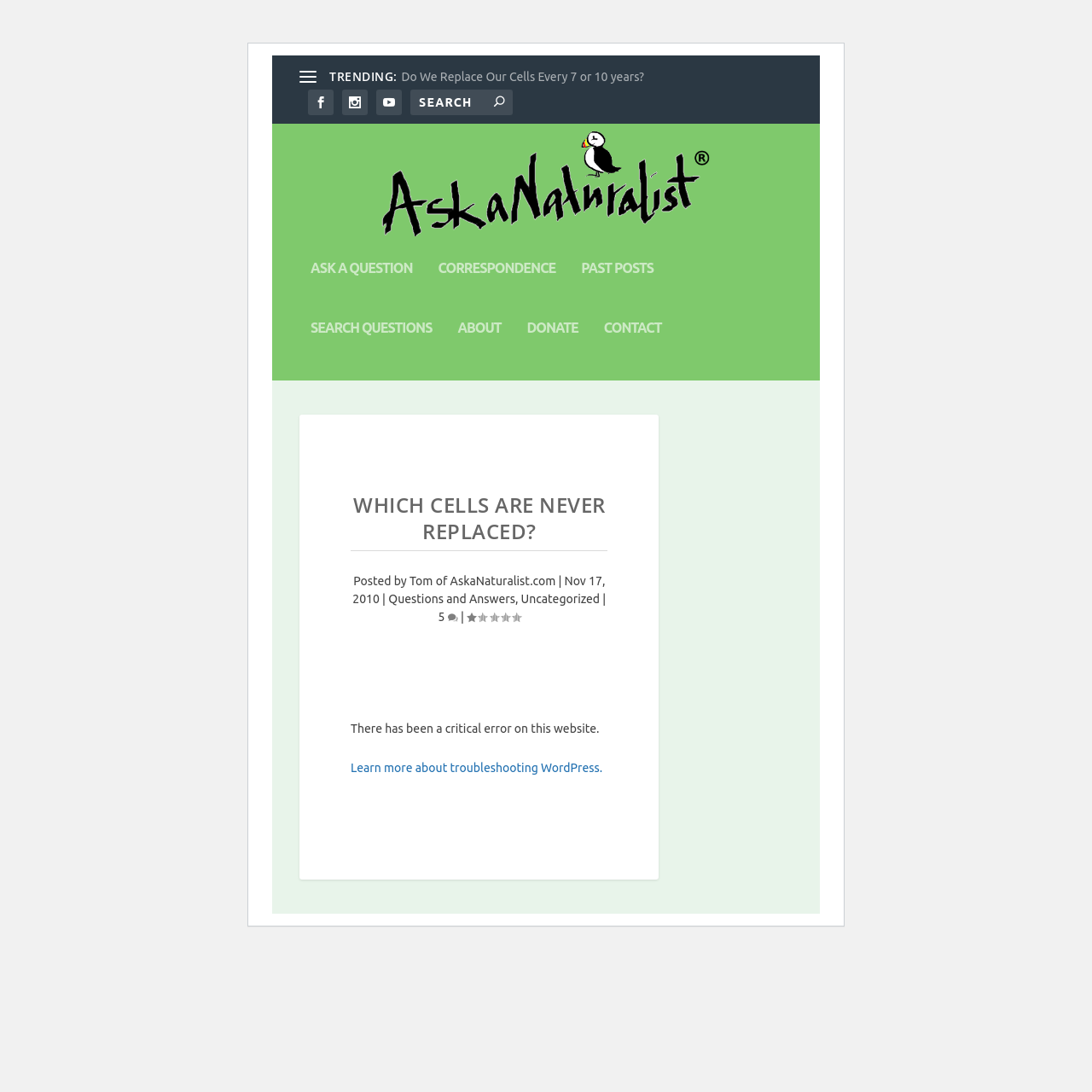Please identify the bounding box coordinates of the clickable region that I should interact with to perform the following instruction: "Ask a question". The coordinates should be expressed as four float numbers between 0 and 1, i.e., [left, top, right, bottom].

[0.284, 0.239, 0.378, 0.294]